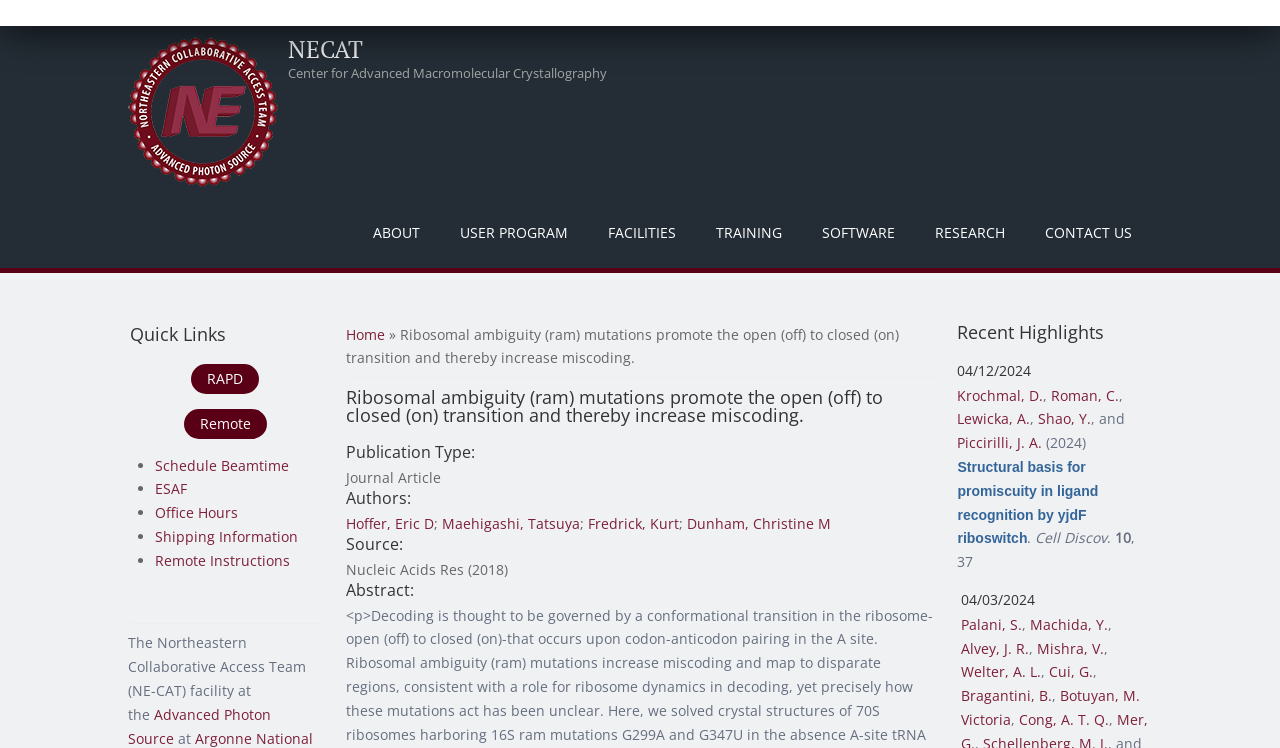Determine the bounding box coordinates for the area you should click to complete the following instruction: "View the 'NECAT Center for Advanced Macromolecular Crystallography' heading".

[0.225, 0.049, 0.474, 0.113]